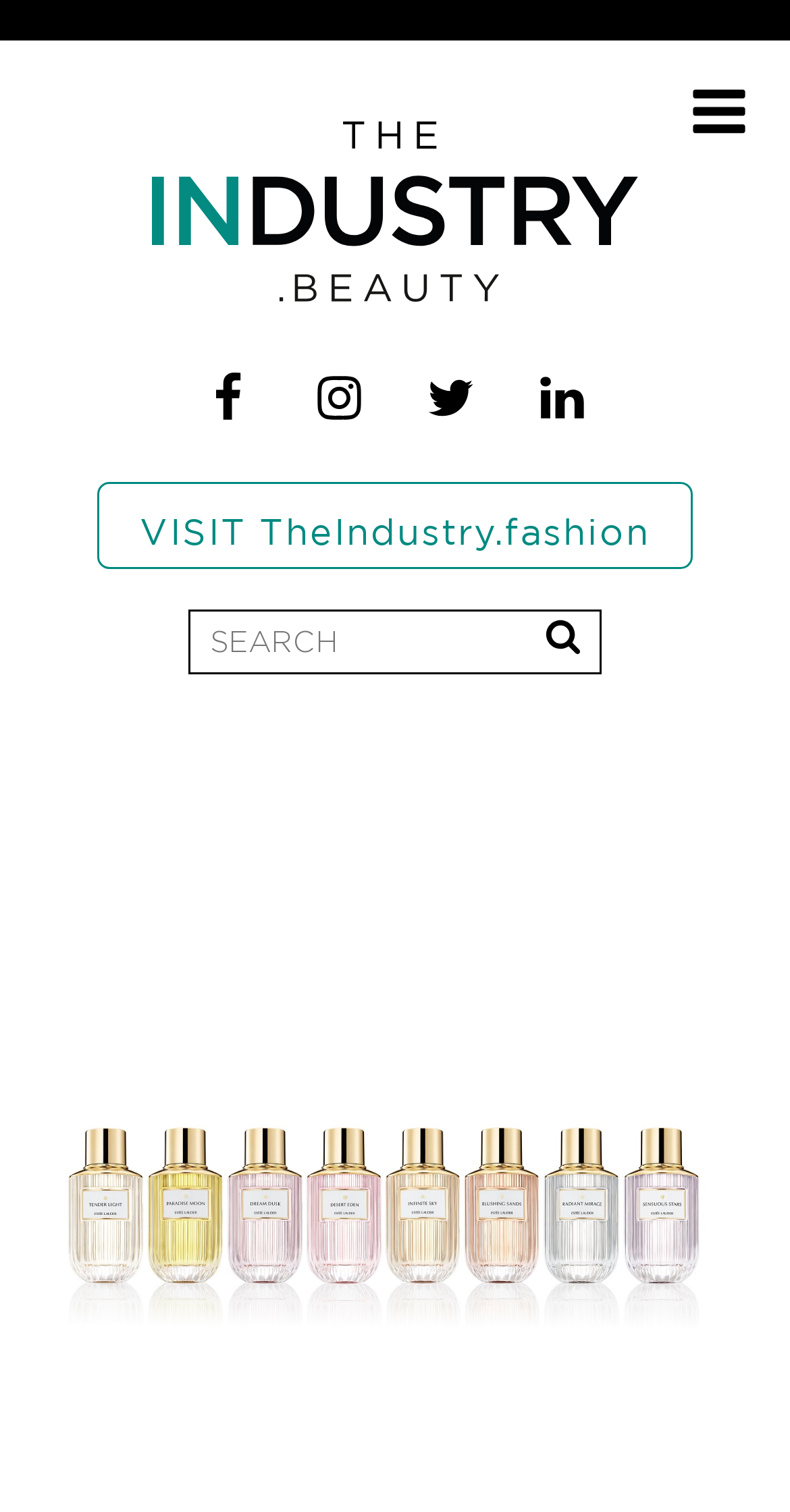Is there a way to visit another website from this webpage?
Respond to the question with a well-detailed and thorough answer.

I found a link element with the text 'VISIT TheIndustry.fashion', which suggests that users can visit another website, TheIndustry.fashion, from this webpage.